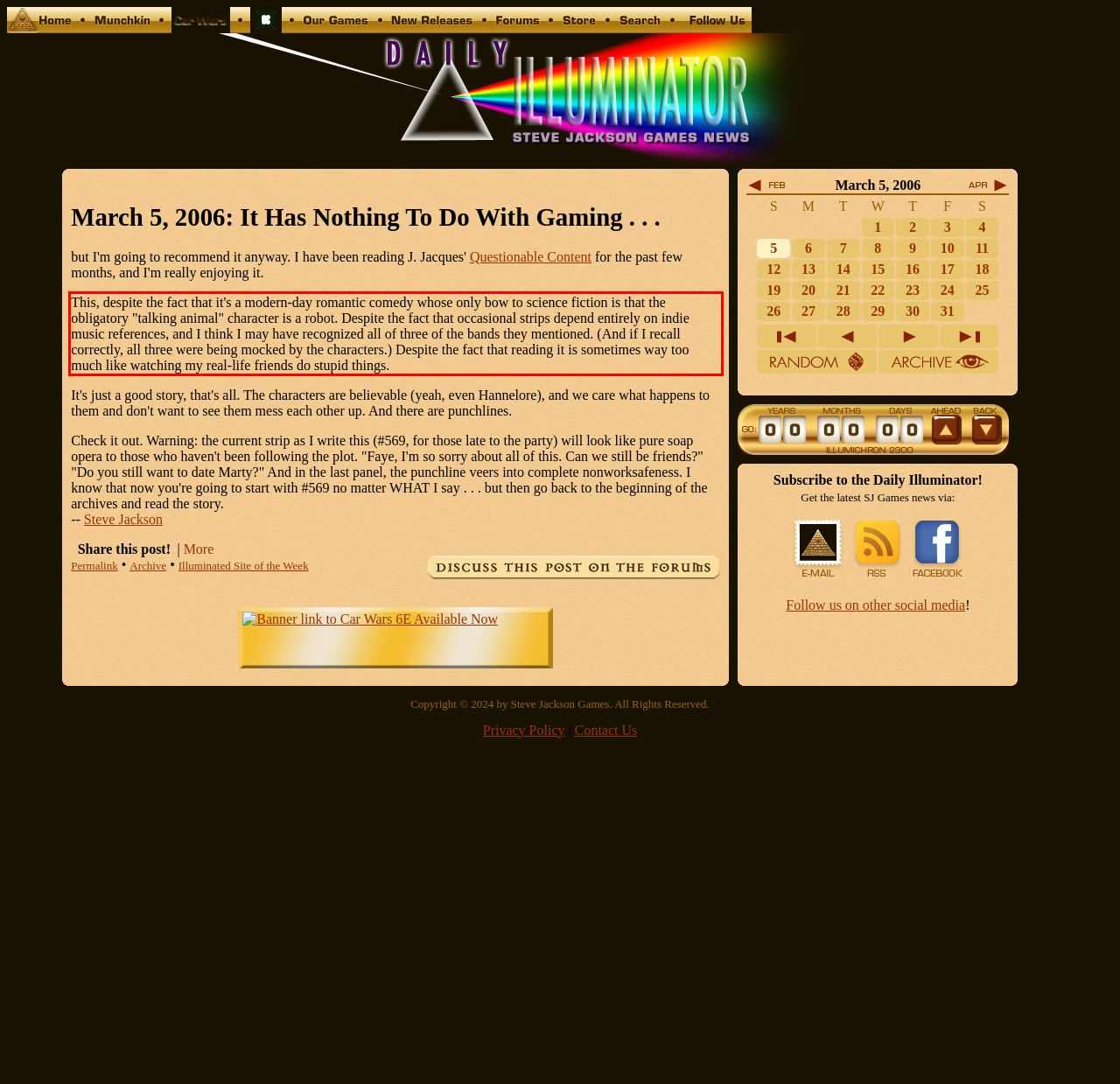Within the screenshot of the webpage, there is a red rectangle. Please recognize and generate the text content inside this red bounding box.

This, despite the fact that it's a modern-day romantic comedy whose only bow to science fiction is that the obligatory "talking animal" character is a robot. Despite the fact that occasional strips depend entirely on indie music references, and I think I may have recognized all of three of the bands they mentioned. (And if I recall correctly, all three were being mocked by the characters.) Despite the fact that reading it is sometimes way too much like watching my real-life friends do stupid things.